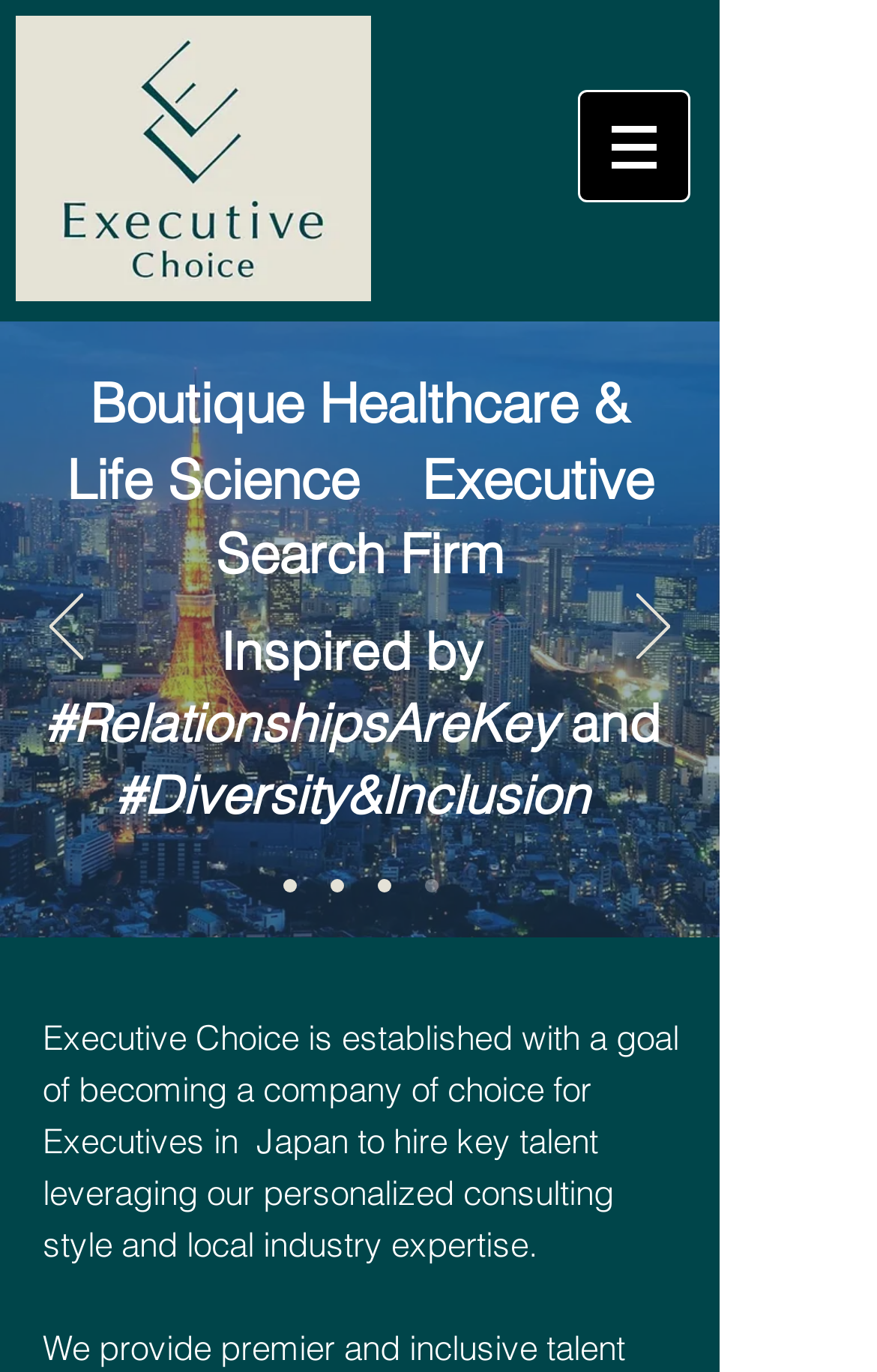What is the location of the company?
Respond with a short answer, either a single word or a phrase, based on the image.

Tokyo, Japan